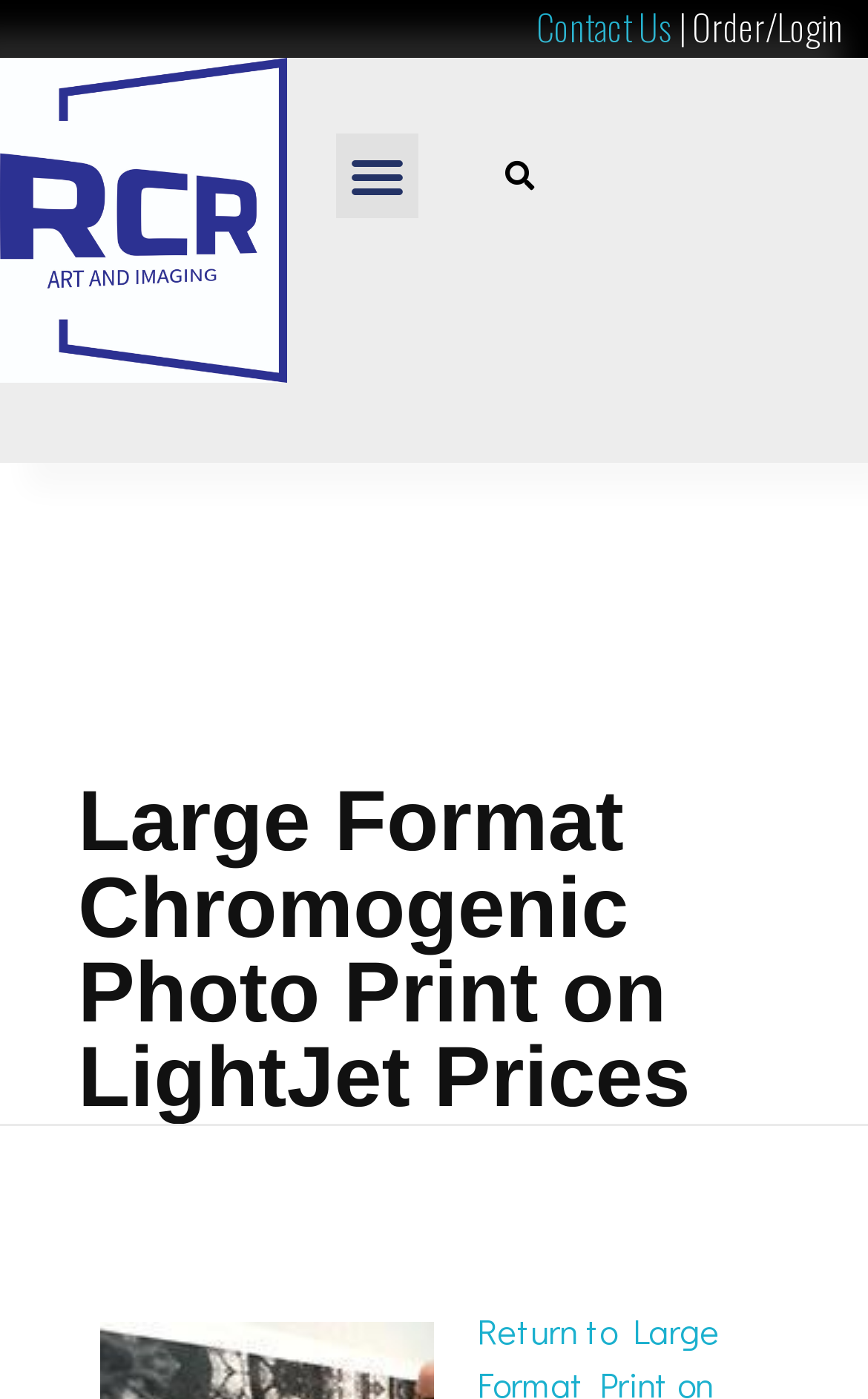What is the function of the button at the top right corner?
Using the image as a reference, answer the question in detail.

The button at the top right corner has a bounding box coordinate of [0.566, 0.105, 0.632, 0.146] and is labeled as 'Search'. This suggests that clicking this button will initiate a search function, allowing users to find specific prints or services on the website.